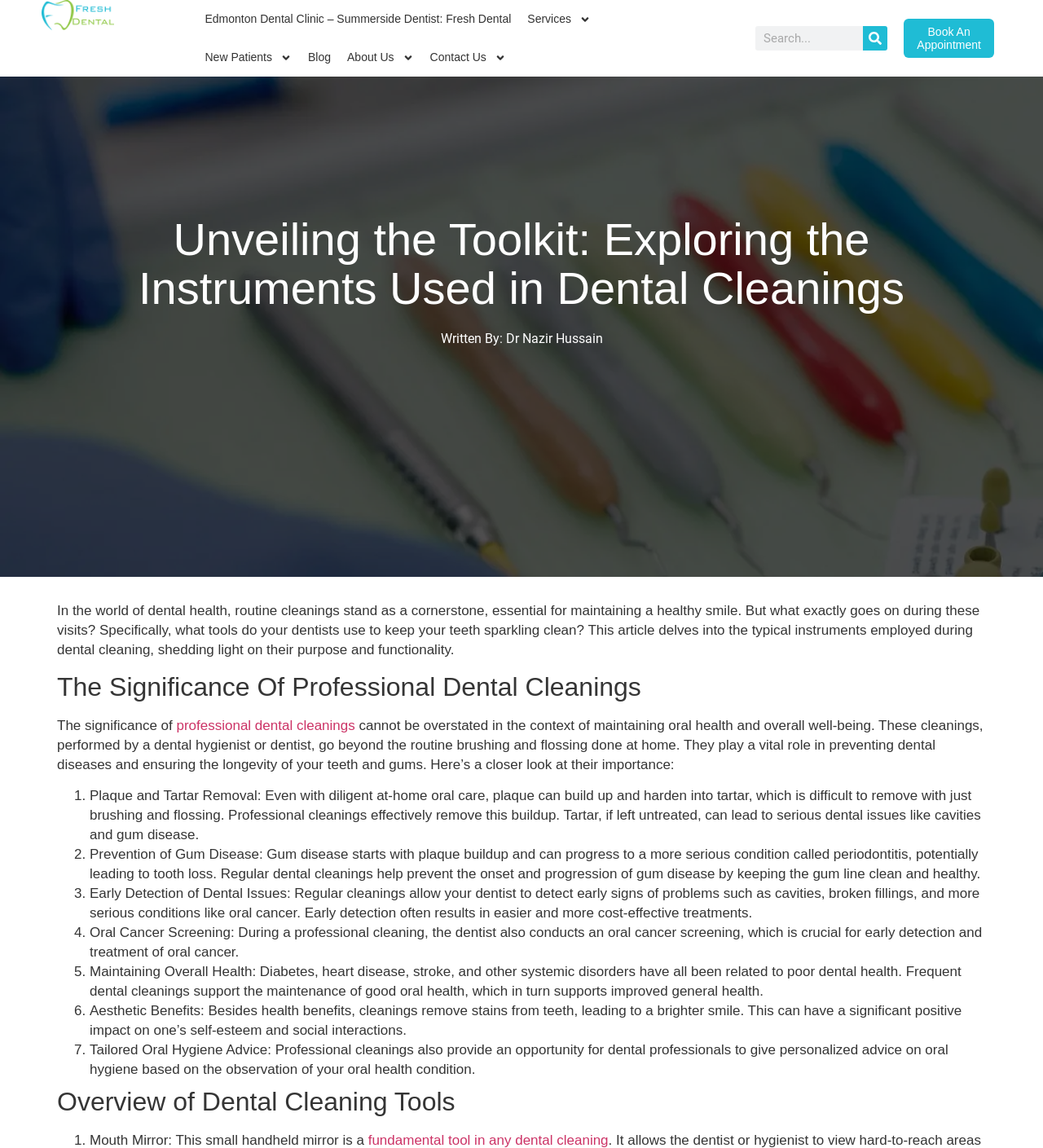Please identify the bounding box coordinates of the element that needs to be clicked to perform the following instruction: "Go to the 'Services' page".

[0.498, 0.0, 0.574, 0.033]